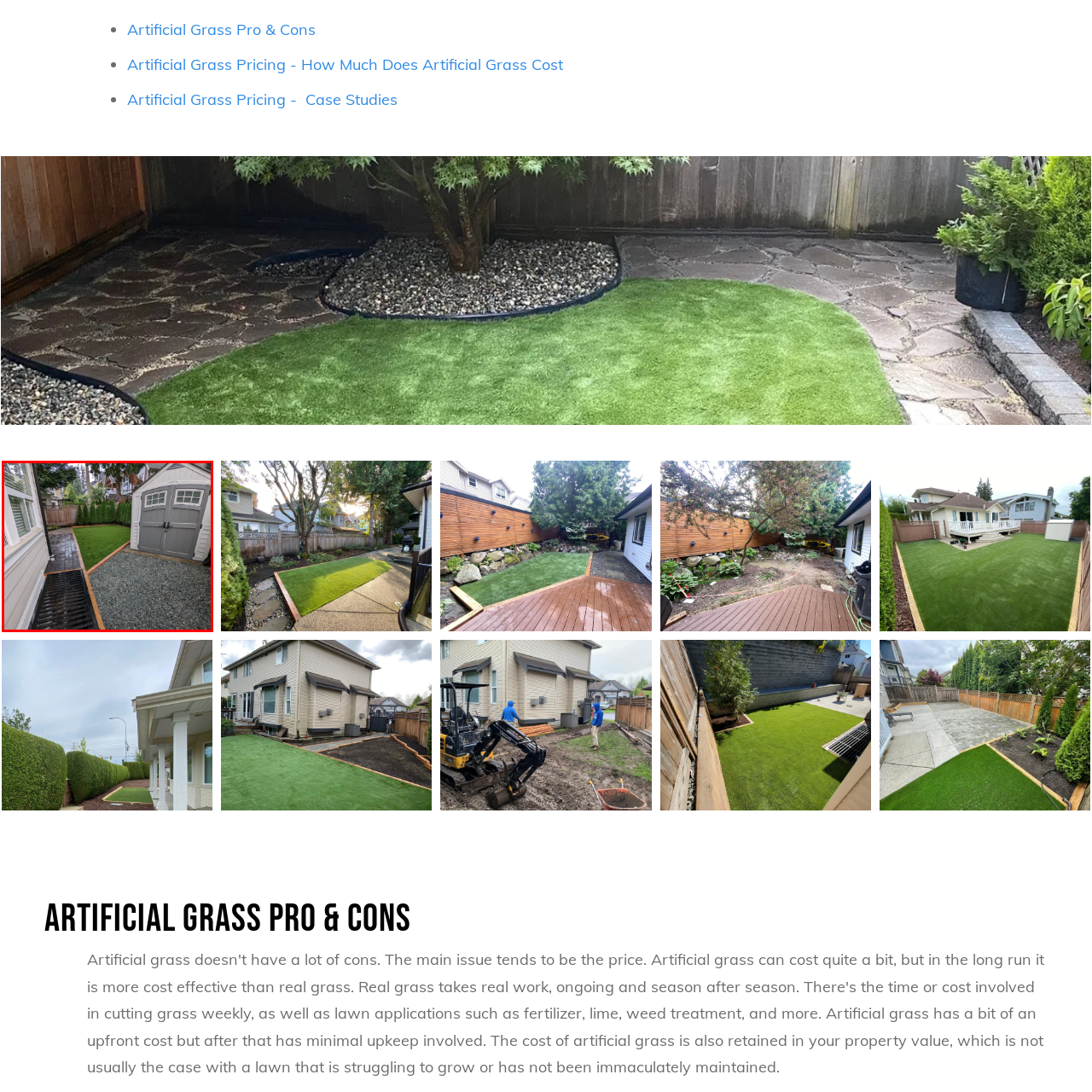Offer a detailed account of what is shown inside the red bounding box.

The image depicts a well-maintained outdoor space featuring a corner view of a backyard. In the foreground, a neatly installed artificial grass lawn provides a vibrant green area, contrasting with the gray gravel pathway to the right. To the left, there's a clean patio area with a slatted mat, suggesting a practical space for outdoor activities. Adjacent to the lawn is a charming garden shed painted in a light gray color, showcasing double doors with decorative window panes. The background is graced by a row of tall, lush green hedges that create a sense of privacy, enhancing the overall tranquility of the space. The combination of textures and colors provides a serene yet functional outdoor environment, ideal for relaxation or recreational use.